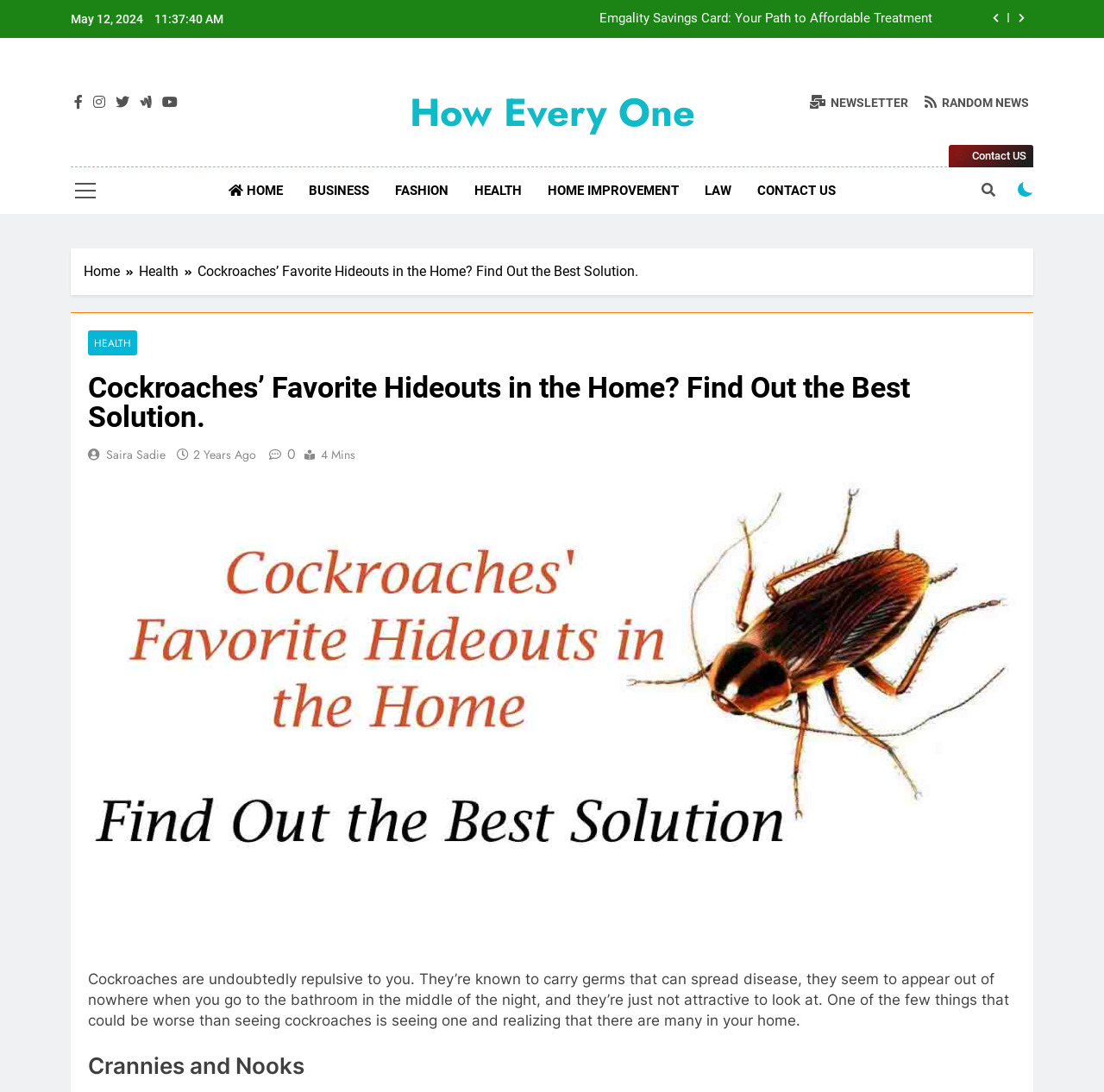What is the category of the article?
Using the screenshot, give a one-word or short phrase answer.

Health